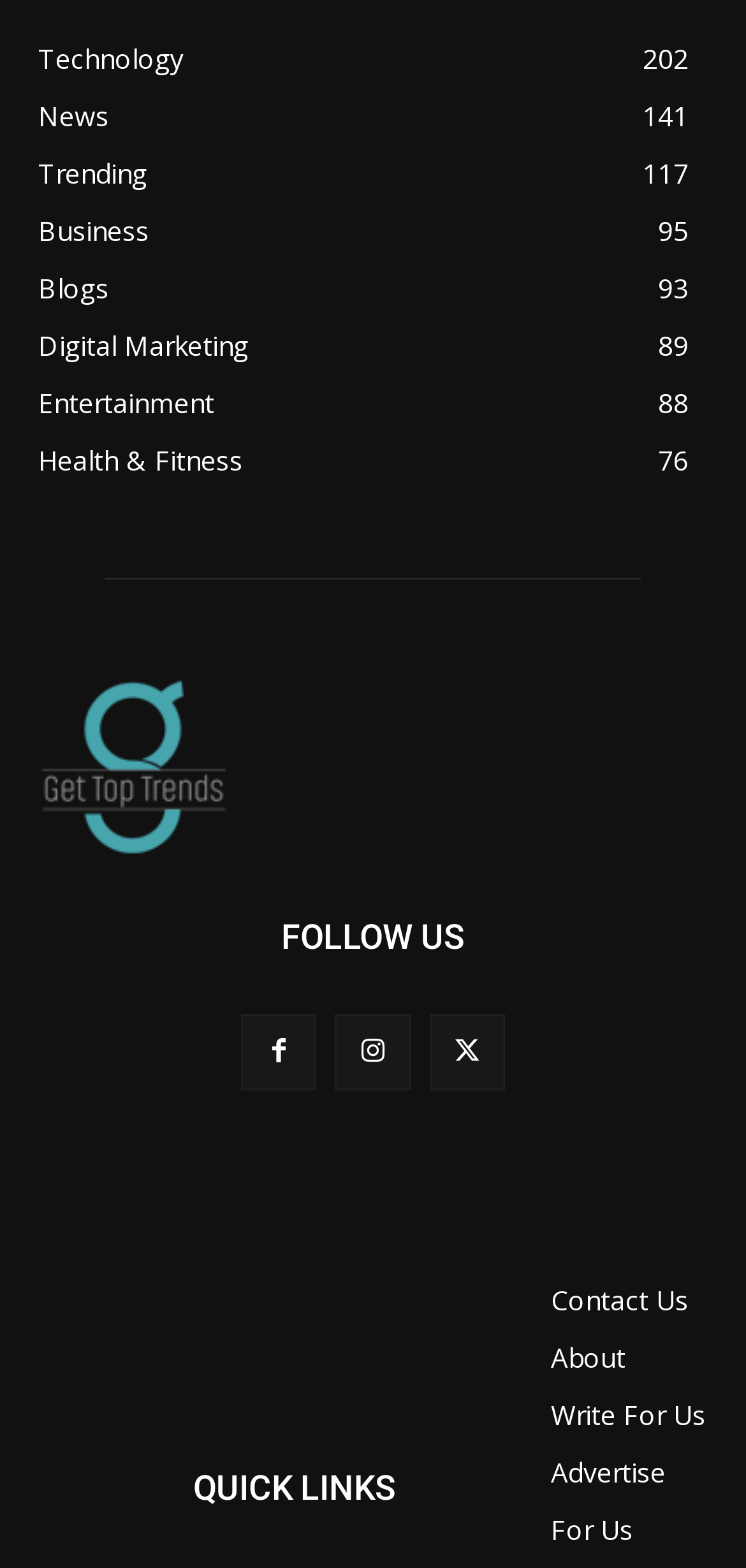Identify the bounding box for the UI element described as: "Digital Marketing89". The coordinates should be four float numbers between 0 and 1, i.e., [left, top, right, bottom].

[0.051, 0.209, 0.333, 0.232]